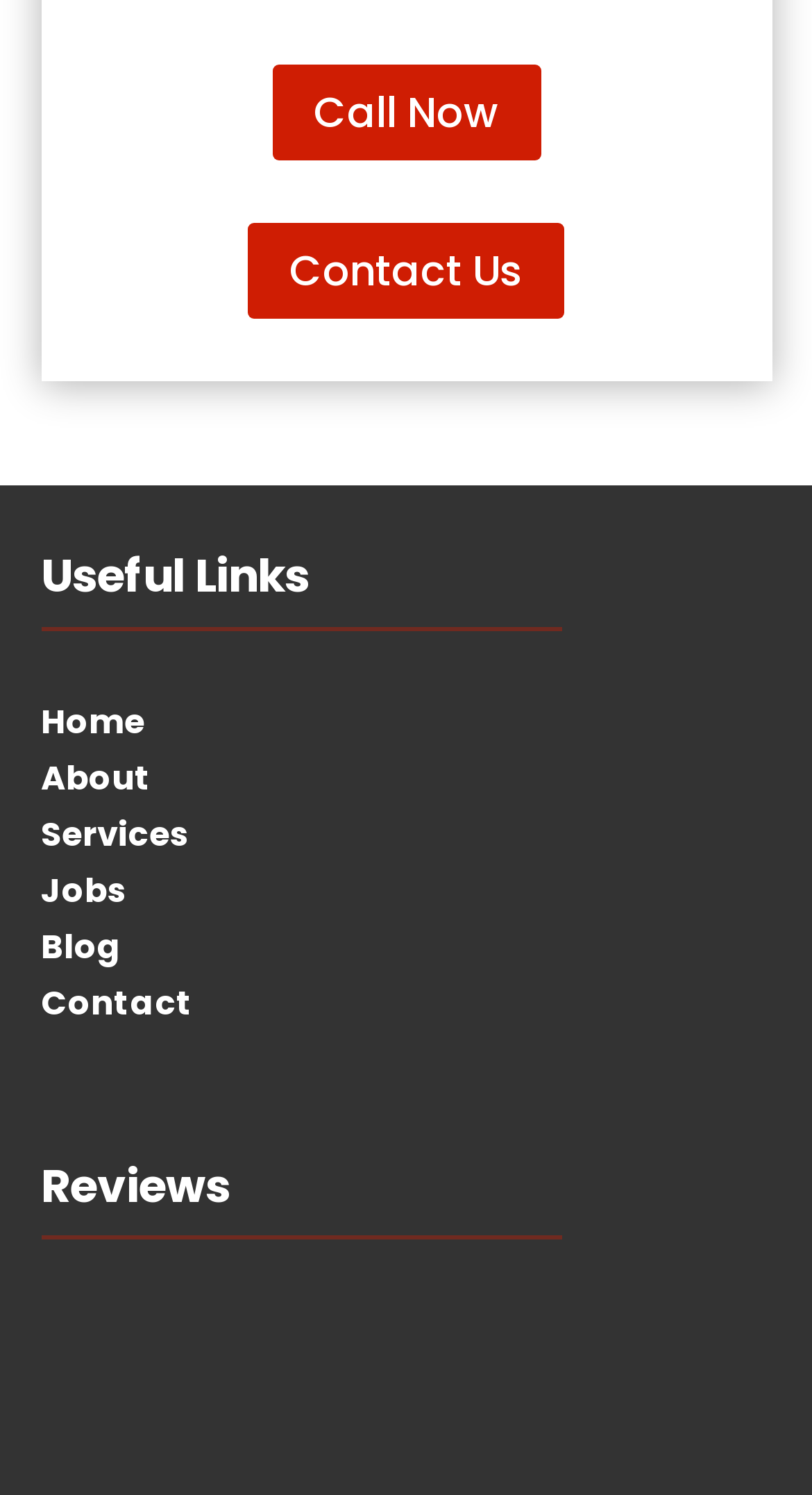What is the second link in the navigation menu?
Please provide a single word or phrase in response based on the screenshot.

About